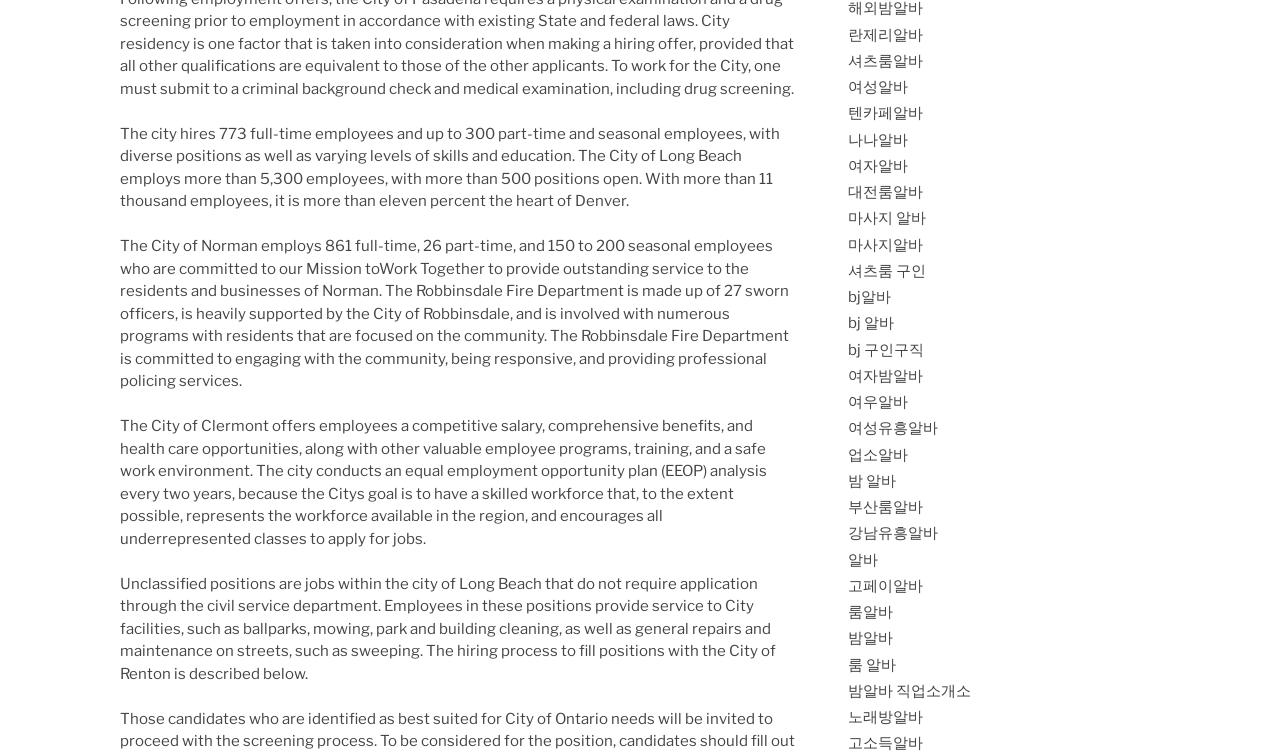Please identify the bounding box coordinates of the element's region that I should click in order to complete the following instruction: "Click on 노래방알바 link". The bounding box coordinates consist of four float numbers between 0 and 1, i.e., [left, top, right, bottom].

[0.662, 0.939, 0.721, 0.963]